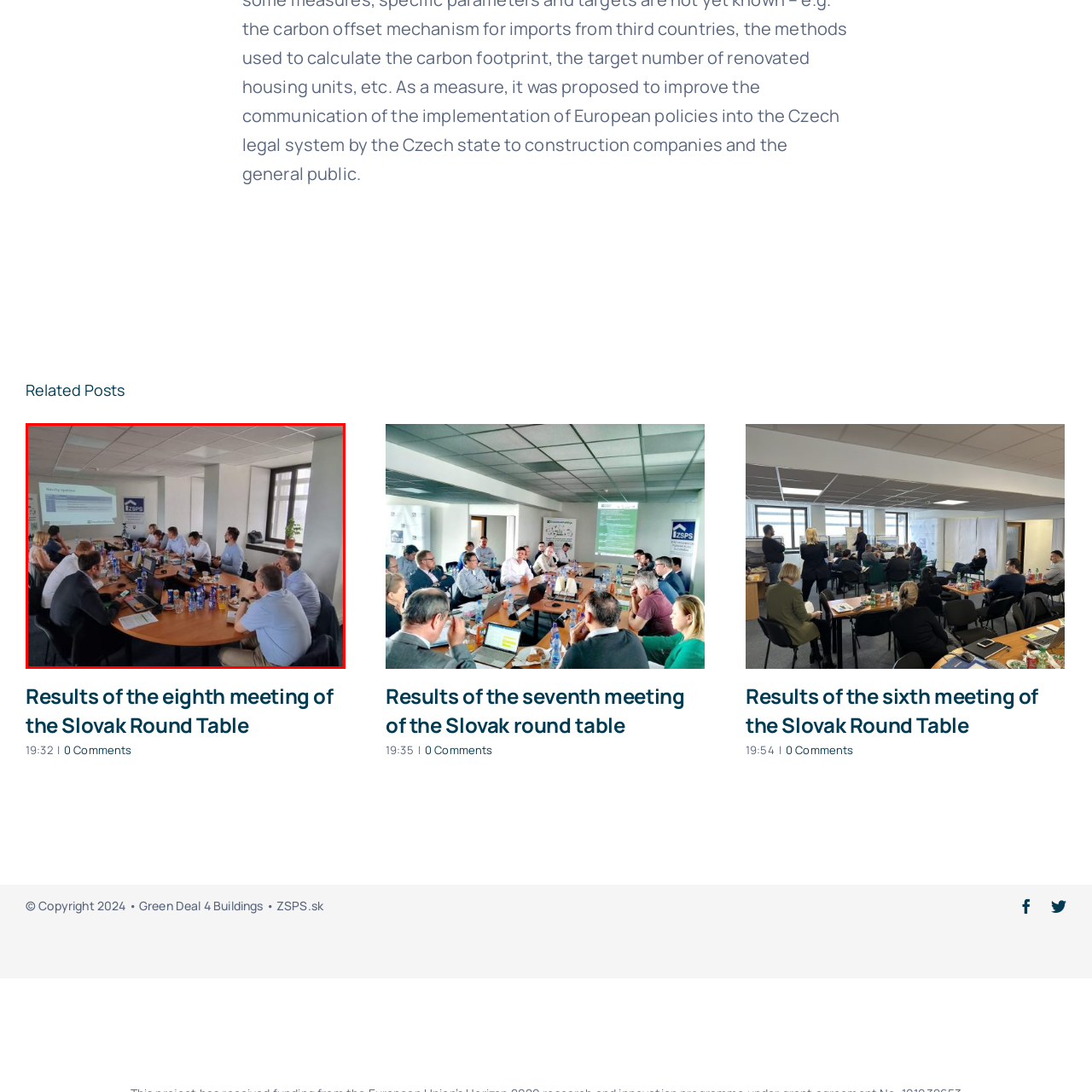Provide a comprehensive description of the content within the red-highlighted area of the image.

The image depicts a professional meeting or round table discussion taking place in a modern office environment. Attendees, consisting of both men and women, are seated around a large circular table. Each participant is engaged in the discussion, with some looking attentively at a presentation displayed on a screen in the background. The screen shows a projected slide, likely containing key points or agenda items for the meeting, though the specifics are not visible.

The room is well-lit, accentuated by large windows that allow natural light to fill the space. A few potted plants add a touch of greenery to the atmosphere. On the table, various items such as laptops, water bottles, and papers suggest an organized and collaborative setting. The backdrop includes signage indicating the hosting organization, possibly related to Slovak initiatives, as inferred from the meeting's title: "Results of the eighth meeting of the Slovak Round Table."

Overall, the scene conveys a sense of professionalism, cooperation, and focus on important discussions relevant to the participants' objectives.